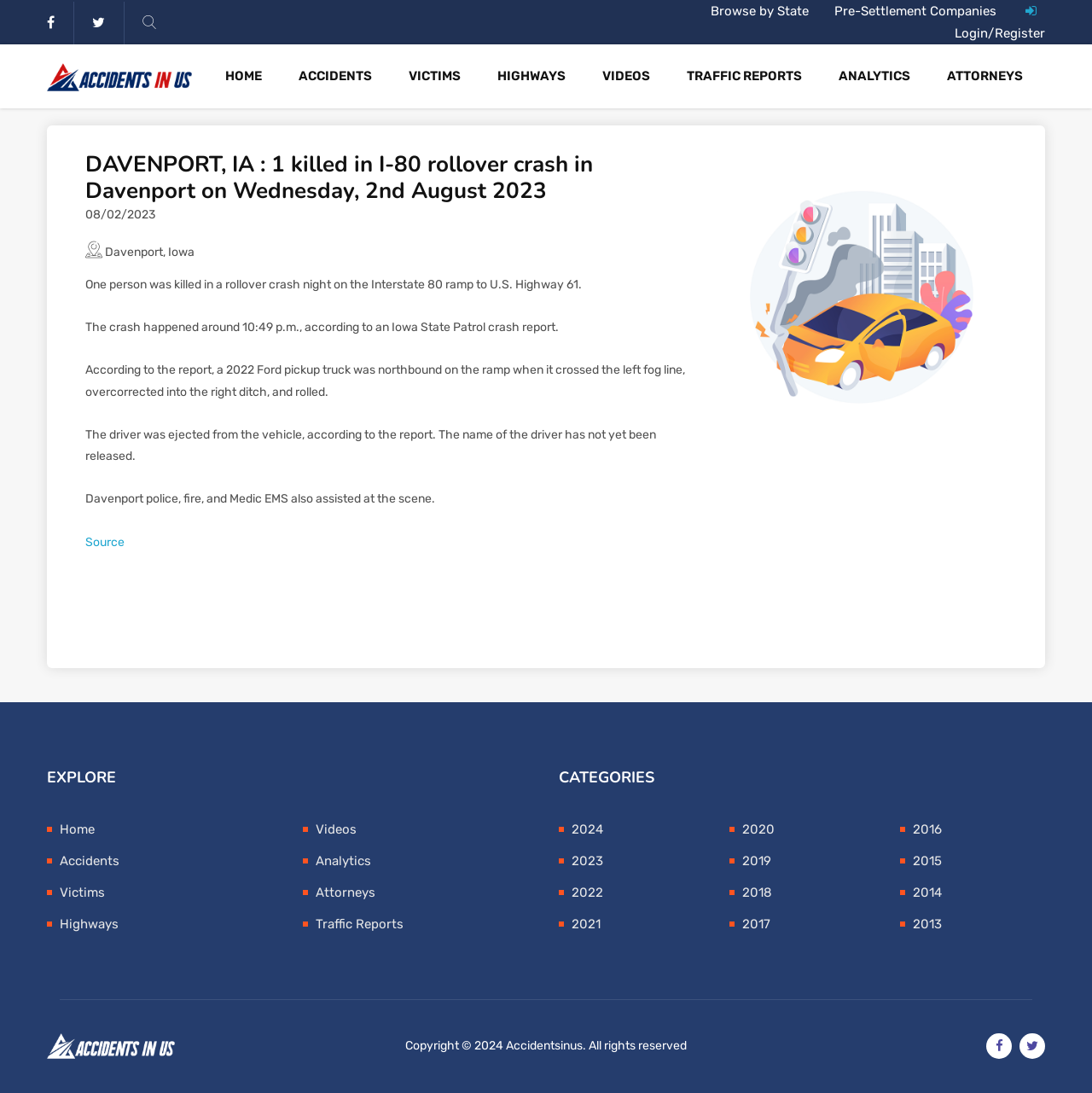Find and indicate the bounding box coordinates of the region you should select to follow the given instruction: "Browse by State".

[0.651, 0.003, 0.741, 0.017]